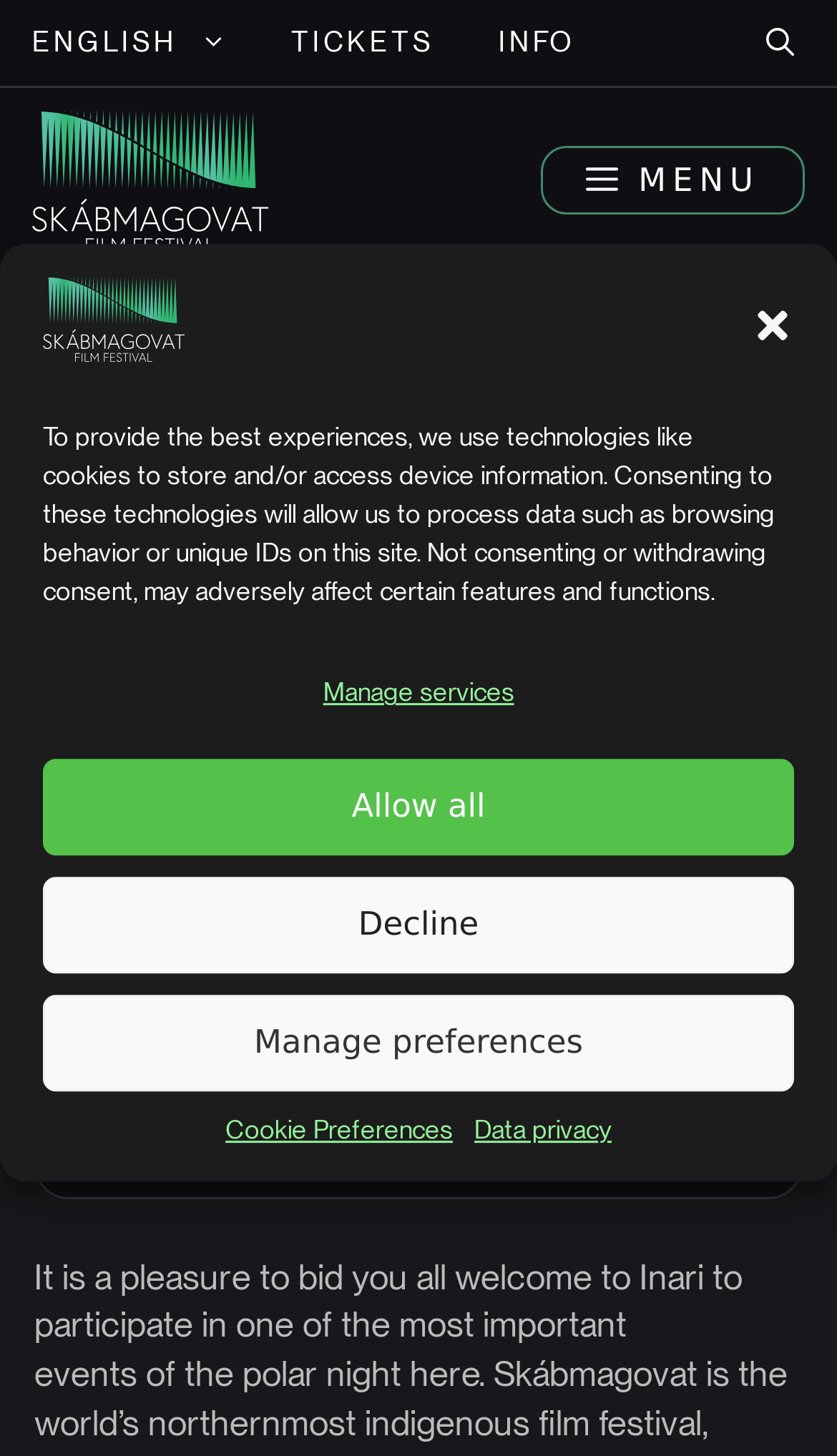Is the website about a film festival?
Using the information from the image, give a concise answer in one word or a short phrase.

Yes